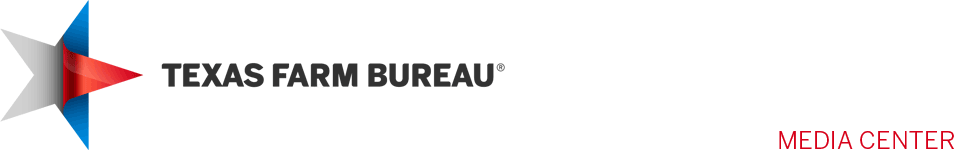Refer to the screenshot and answer the following question in detail:
What is the organization's commitment to?

The Texas Farm Bureau's logo encapsulates the organization's commitment to agriculture and community in Texas, making it immediately recognizable to its audience. This commitment is reflected in the logo's design and color scheme.